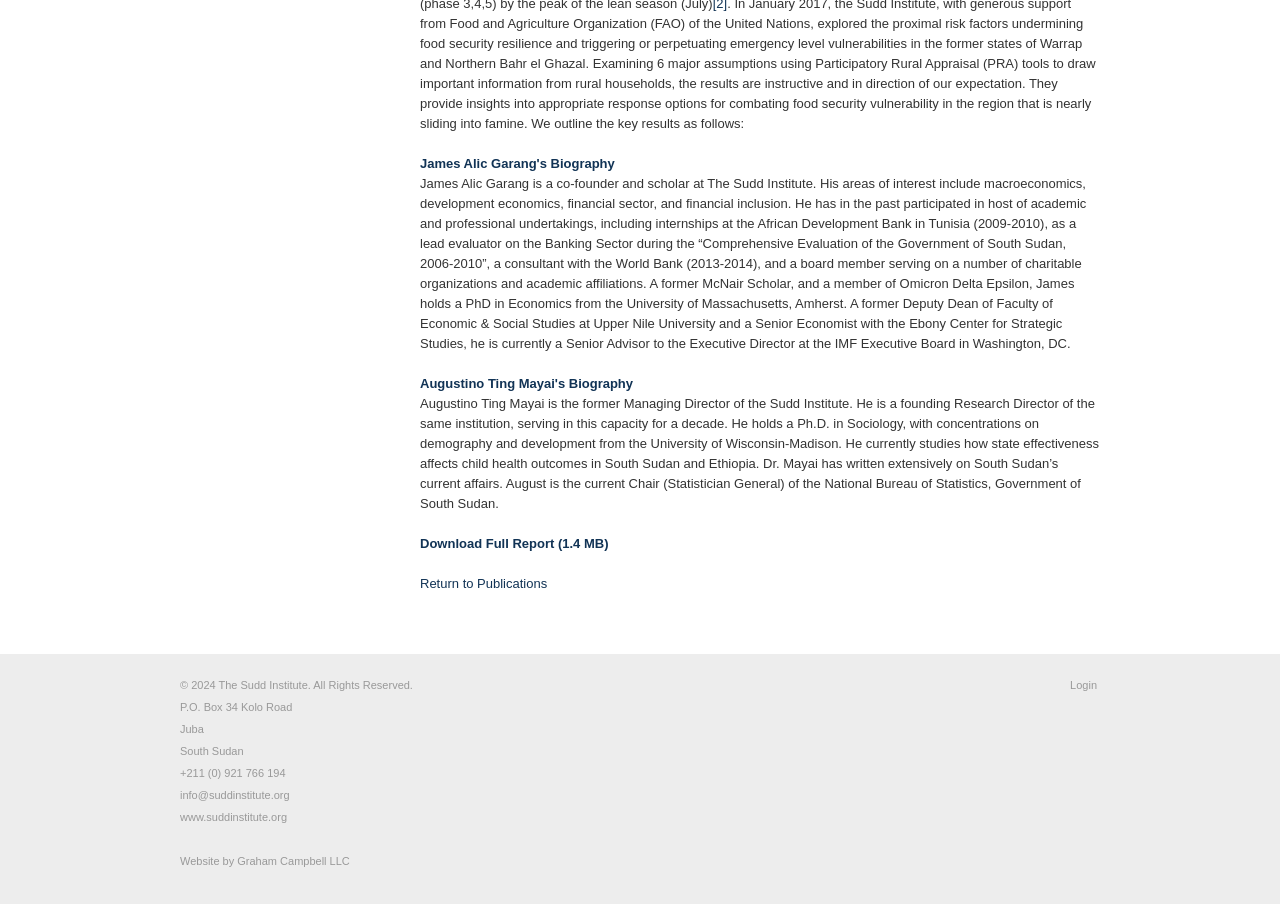Please provide the bounding box coordinates for the UI element as described: "James Alic Garang's Biography". The coordinates must be four floats between 0 and 1, represented as [left, top, right, bottom].

[0.328, 0.172, 0.48, 0.189]